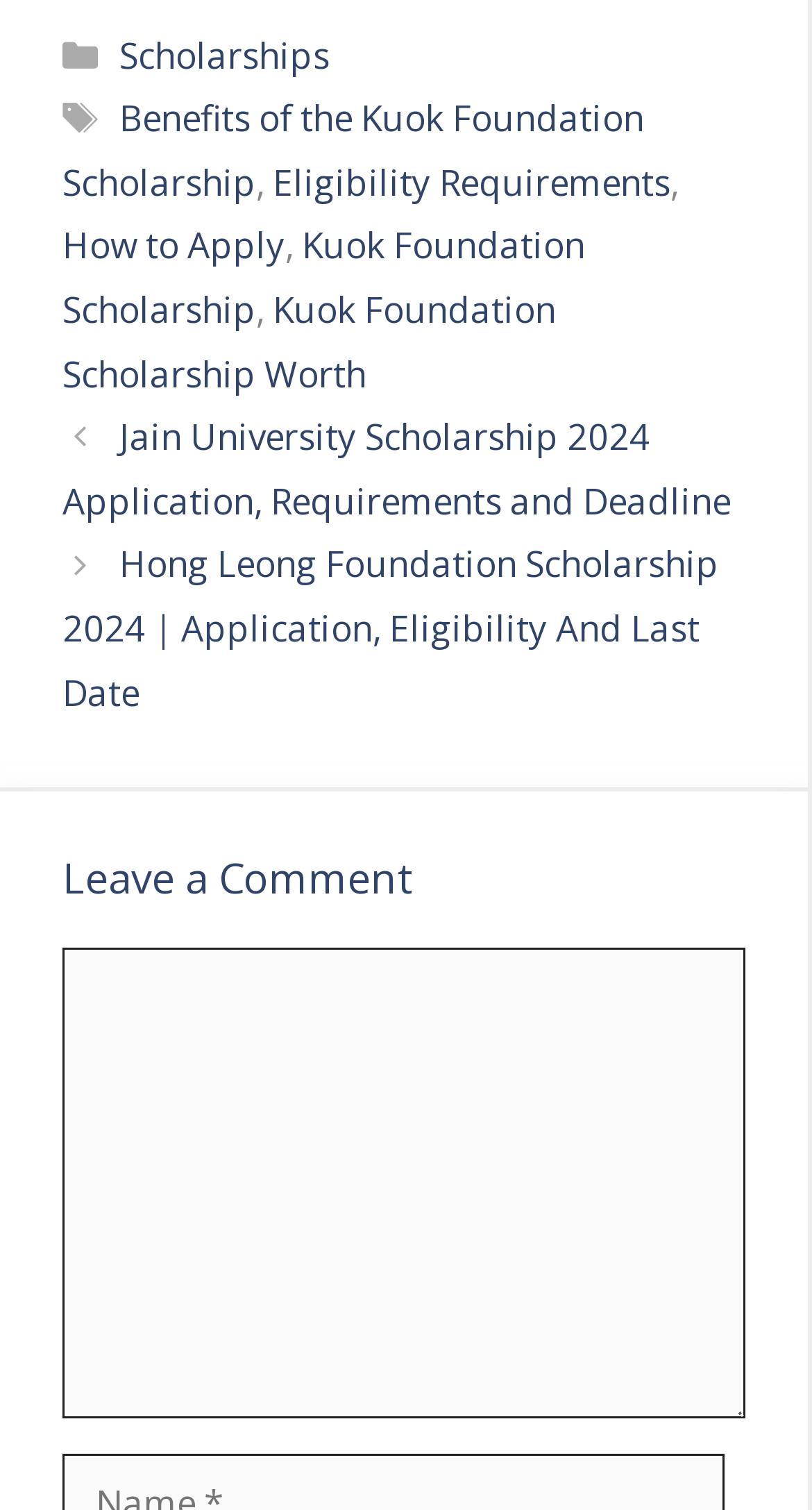Identify the bounding box coordinates for the element you need to click to achieve the following task: "Click on the 'Jain University Scholarship 2024 Application, Requirements and Deadline' link". Provide the bounding box coordinates as four float numbers between 0 and 1, in the form [left, top, right, bottom].

[0.077, 0.273, 0.9, 0.347]